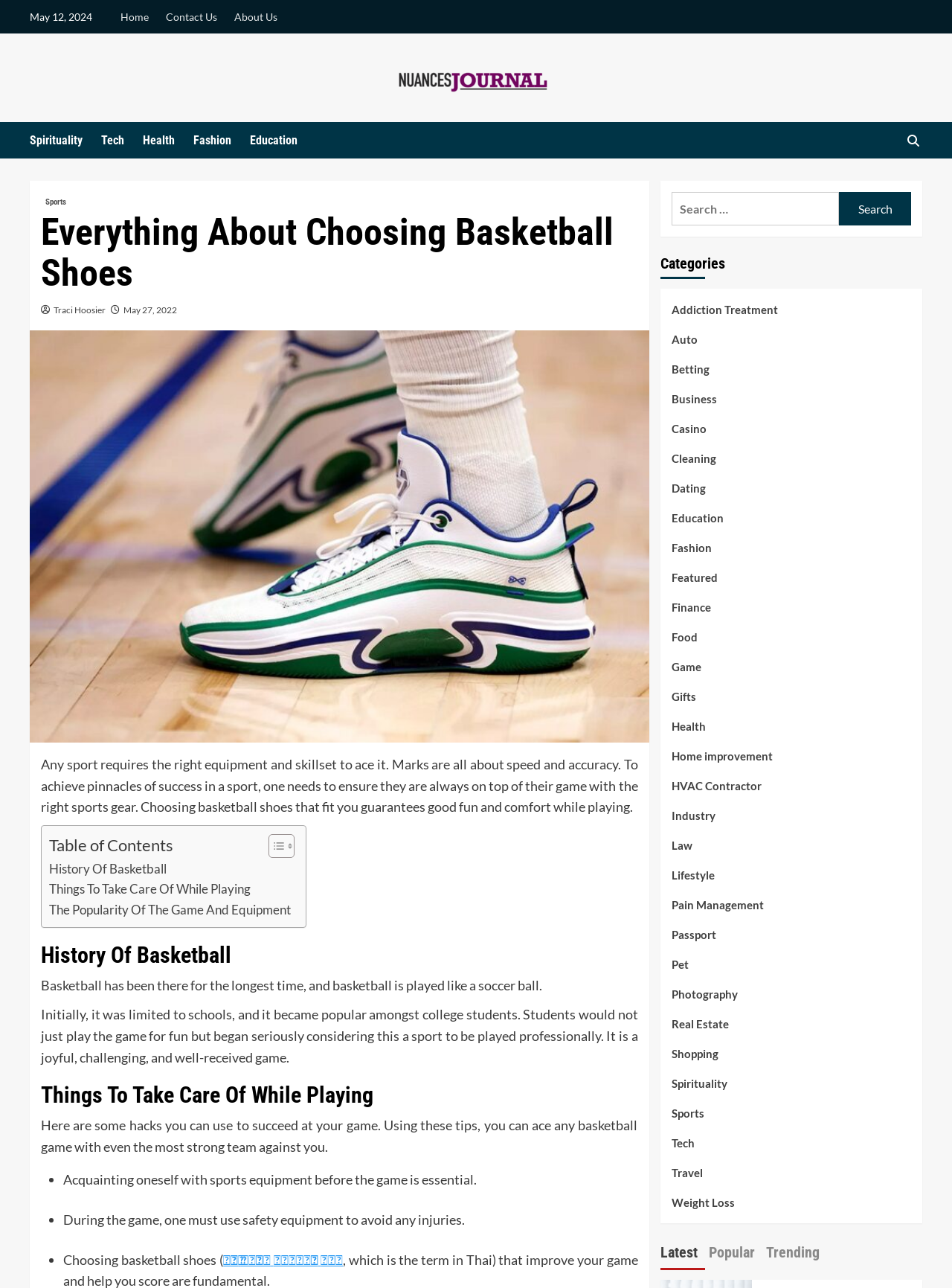Specify the bounding box coordinates of the element's region that should be clicked to achieve the following instruction: "Click on the 'Home' link". The bounding box coordinates consist of four float numbers between 0 and 1, in the format [left, top, right, bottom].

[0.127, 0.0, 0.164, 0.026]